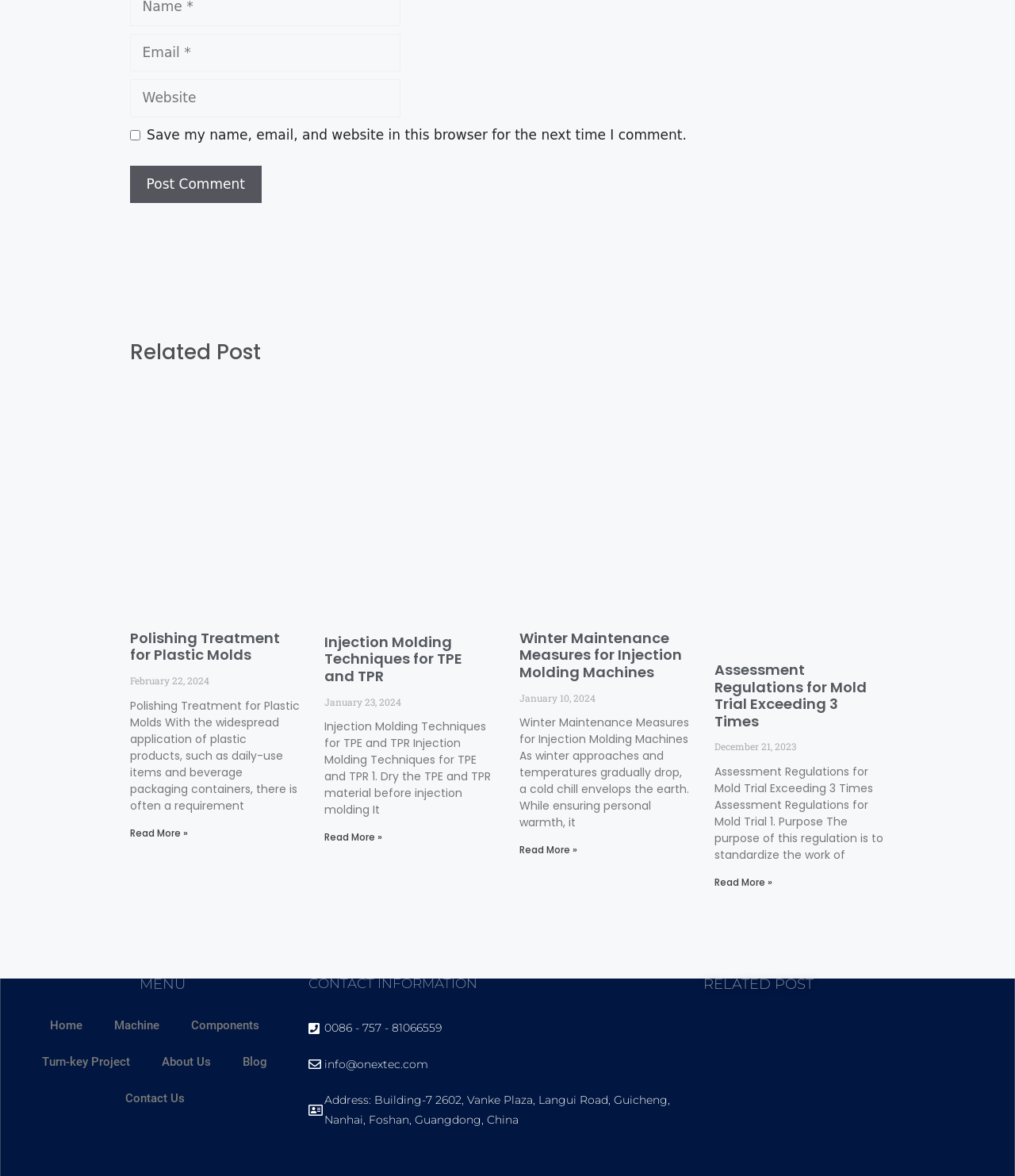Determine the bounding box coordinates of the area to click in order to meet this instruction: "Read more about Polishing Treatment for Plastic Molds".

[0.128, 0.702, 0.185, 0.714]